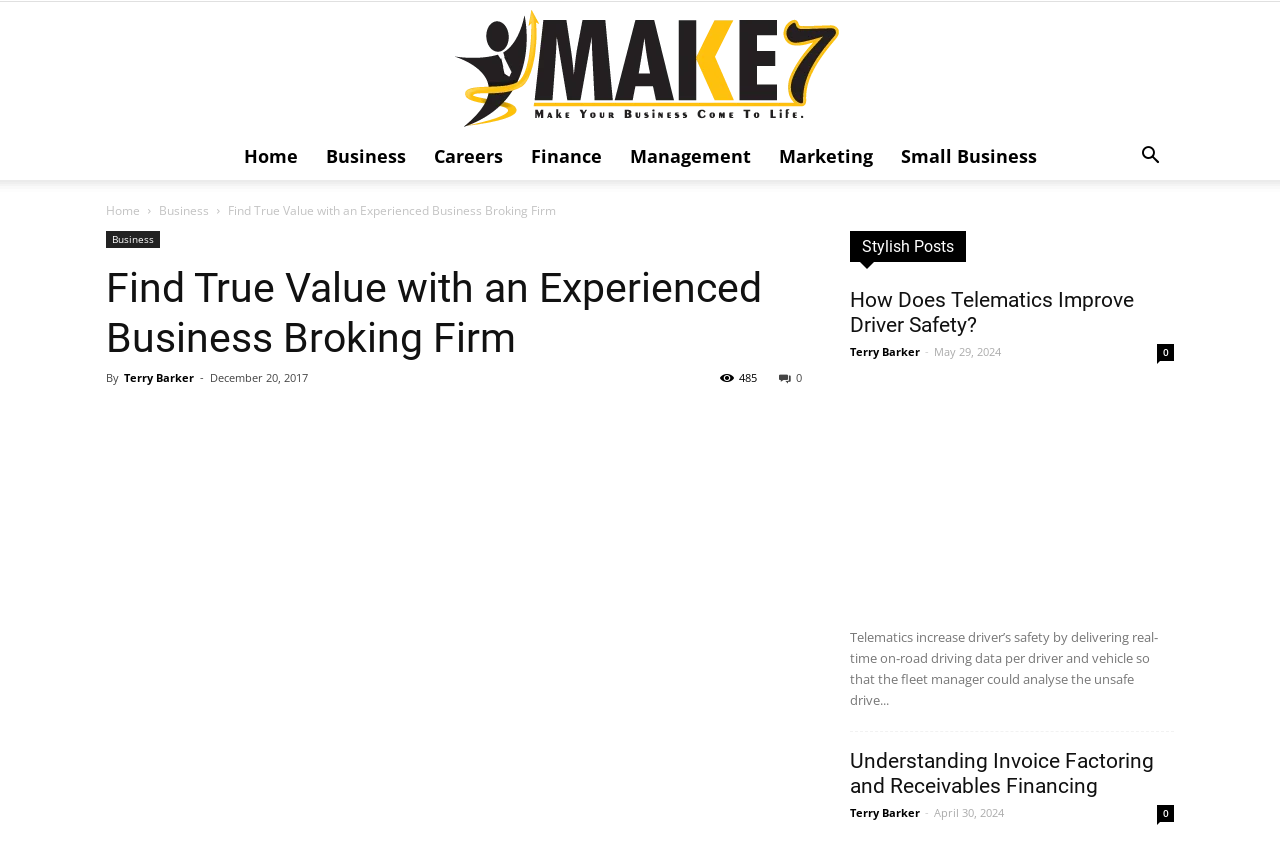Use a single word or phrase to respond to the question:
What is the purpose of the button with '' icon?

Search